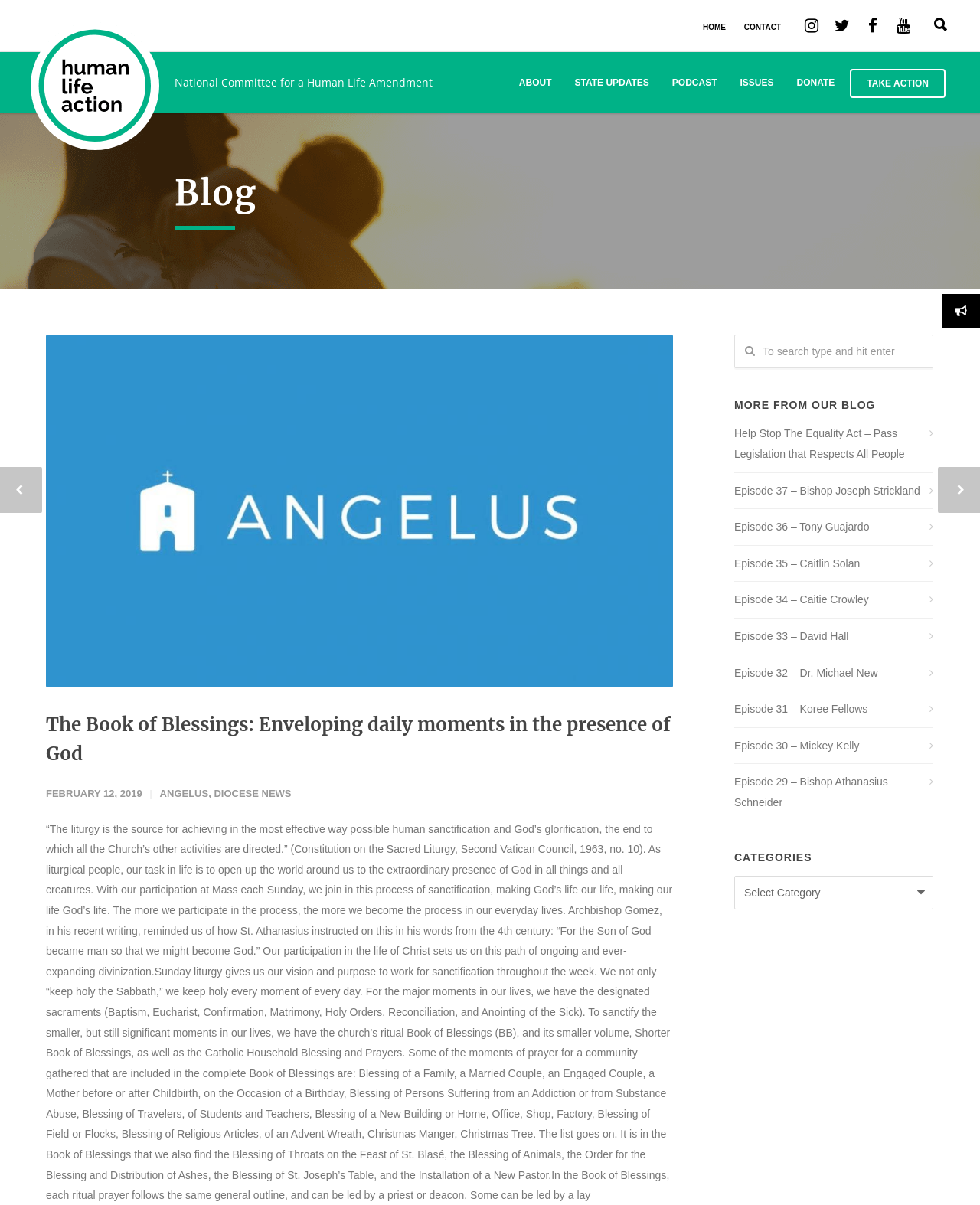How many social media links are present?
Using the information presented in the image, please offer a detailed response to the question.

The social media links are present at the top-right corner of the webpage. There are five links, represented by icons, namely '', '', '', '', and ''.